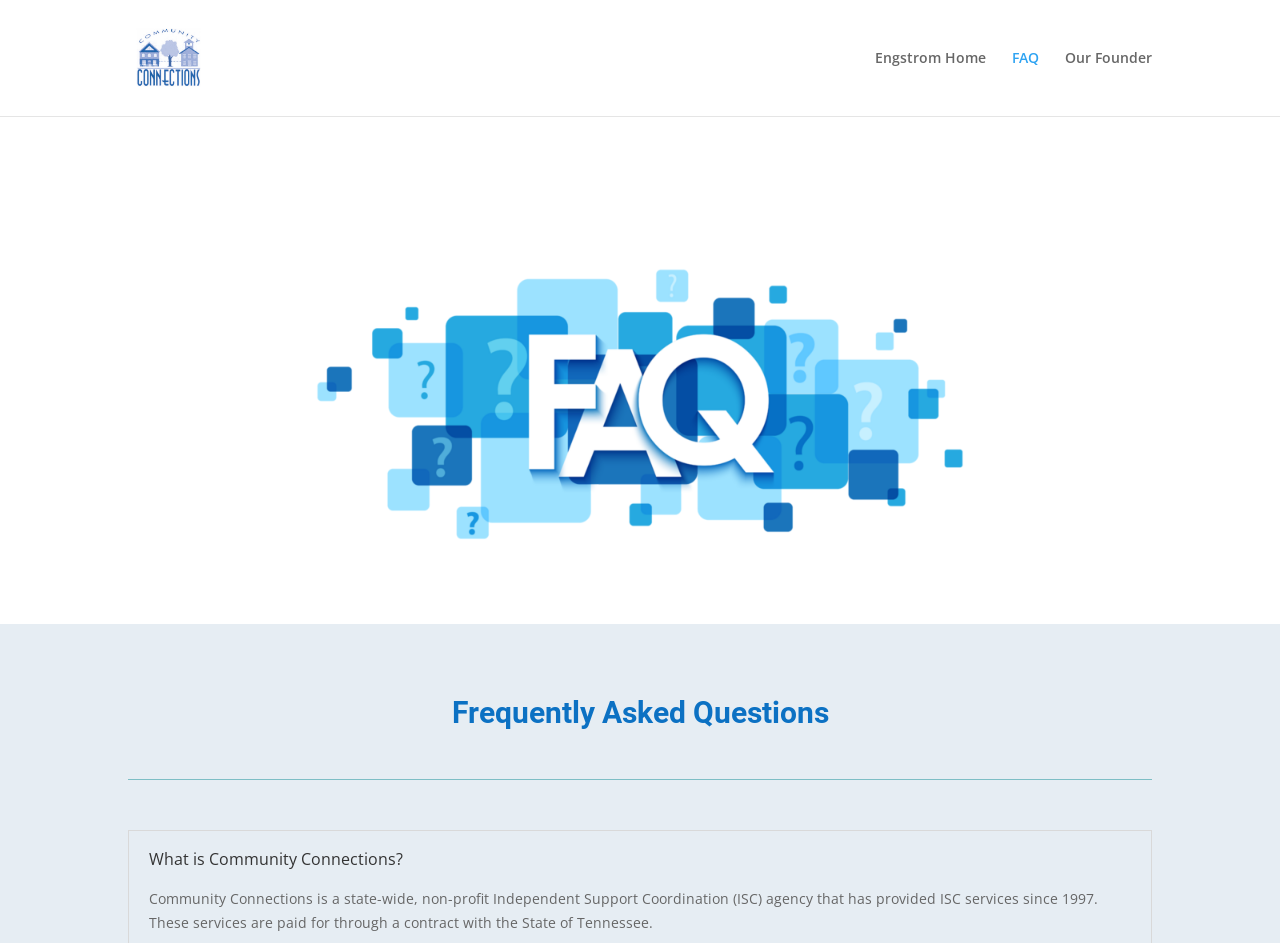Please determine the bounding box coordinates for the element with the description: "alt="Engstrom Services"".

[0.103, 0.05, 0.206, 0.07]